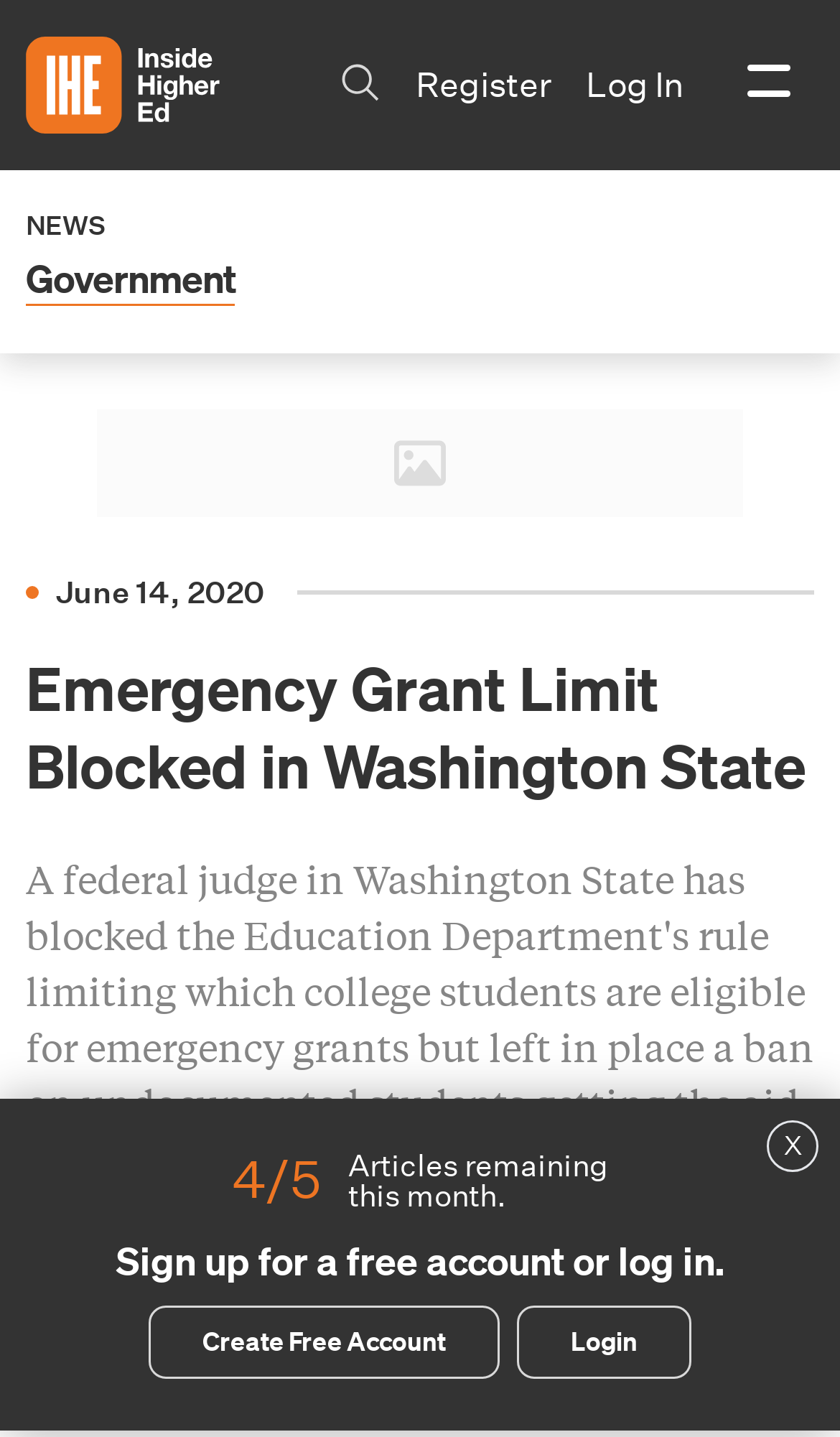Please mark the clickable region by giving the bounding box coordinates needed to complete this instruction: "check critics".

None